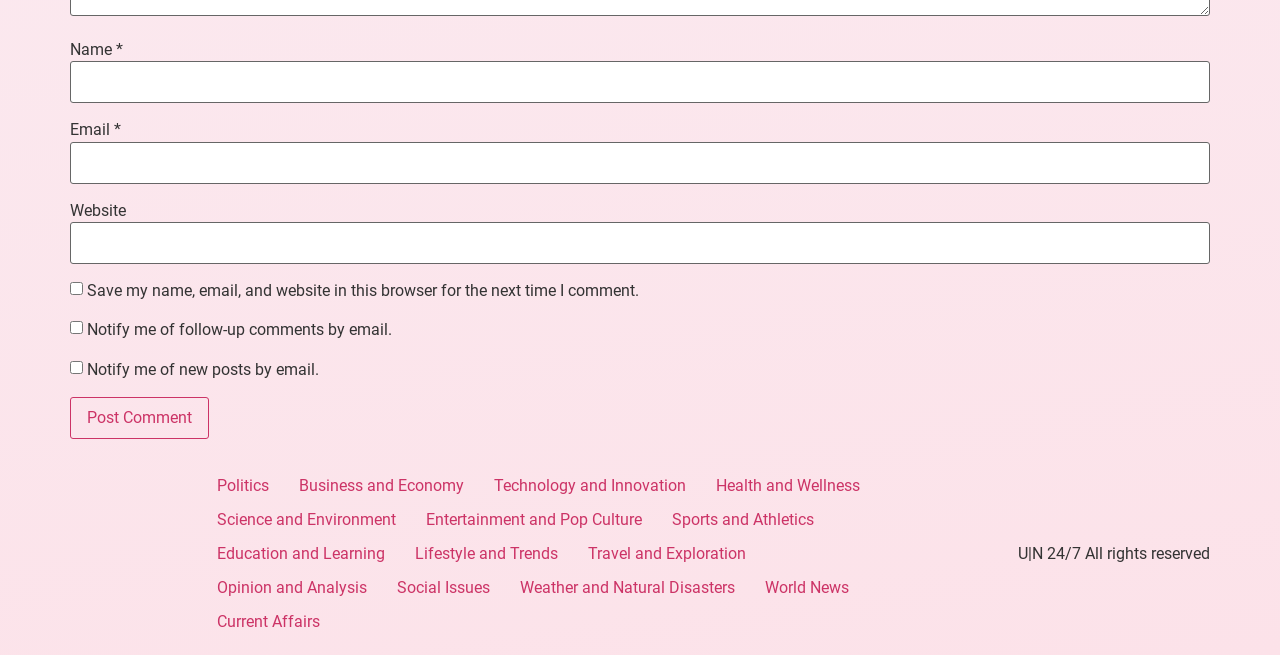Find the bounding box coordinates corresponding to the UI element with the description: "Current Affairs". The coordinates should be formatted as [left, top, right, bottom], with values as floats between 0 and 1.

[0.158, 0.924, 0.262, 0.976]